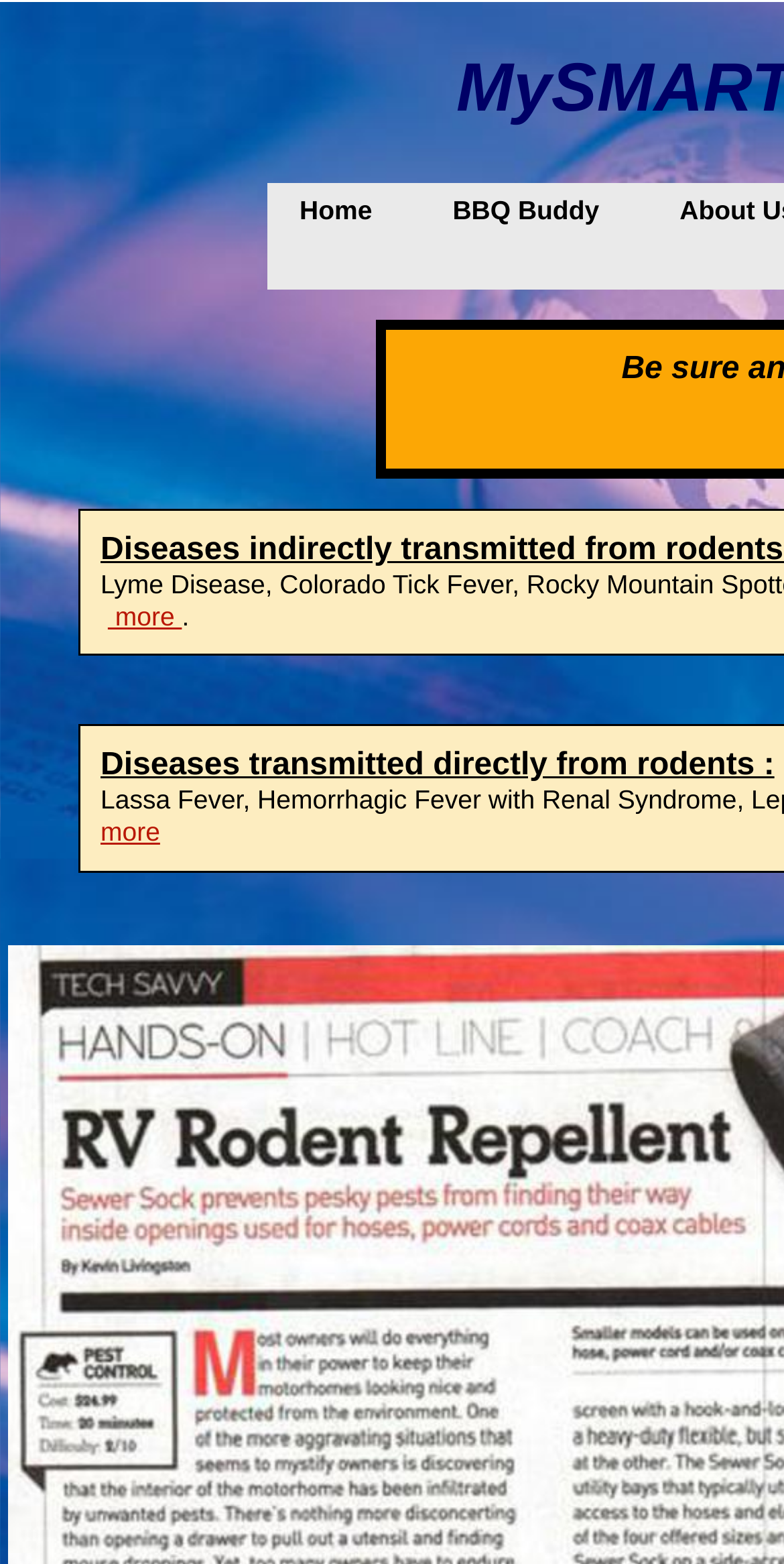Provide a thorough description of the webpage you see.

The webpage is titled "News" and appears to have a navigation menu at the top, consisting of two table cells. The first cell contains a link labeled "Home" accompanied by a small image, positioned near the top-left corner of the page. The second cell contains a link labeled "BBQ Buddy" accompanied by three small images, positioned near the top-center of the page.

Below the navigation menu, there is a large image taking up a significant portion of the top section of the page. 

The main content of the page starts with a heading that reads "Diseases transmitted directly from rodents :" positioned near the top-left corner of the page. Below this heading, there are two links labeled "more" and " more ", positioned closely together near the top-left corner of the page.